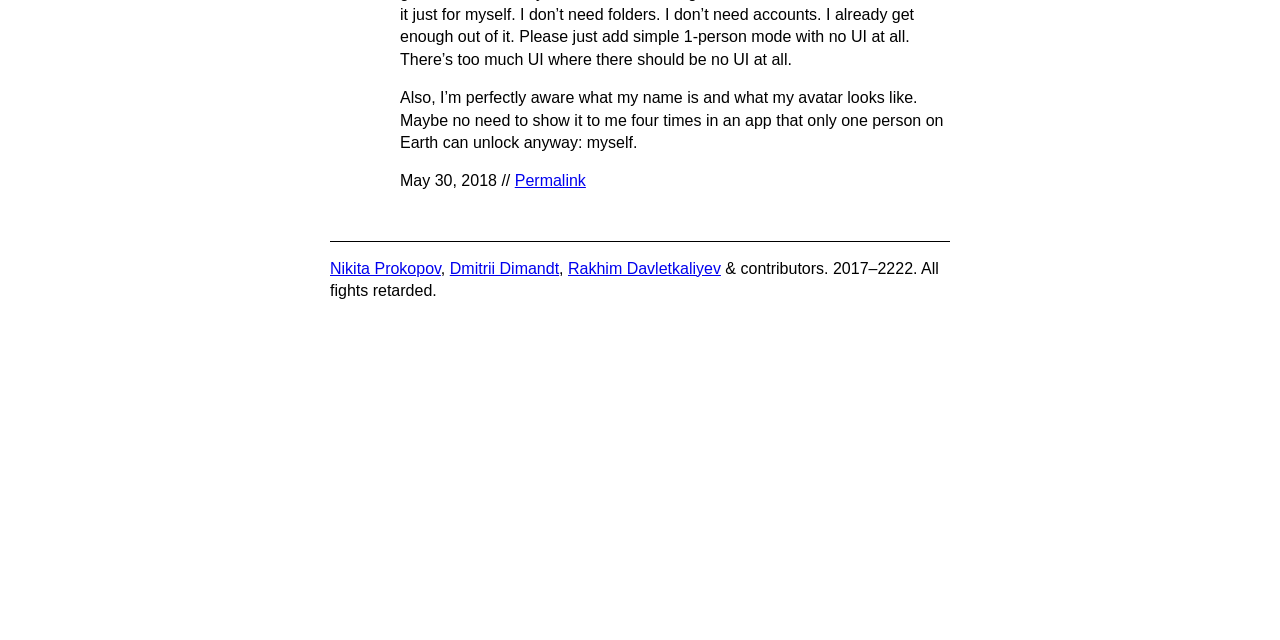Return the bounding box coordinates of the UI element that corresponds to this description: "Permalink". The coordinates must be given as four float numbers in the range of 0 and 1, [left, top, right, bottom].

[0.402, 0.269, 0.458, 0.296]